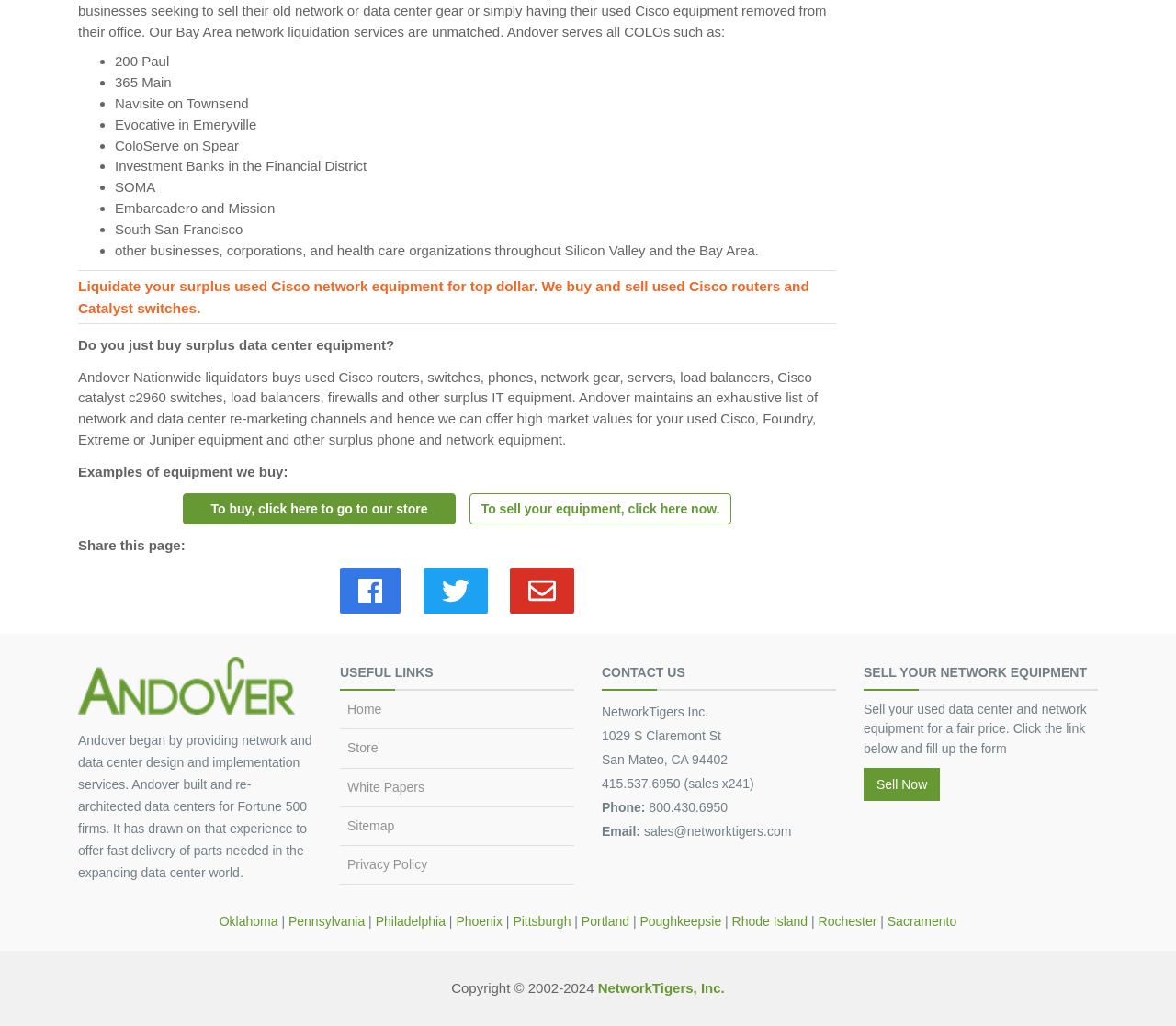What is the purpose of the 'Sell Now' link?
Examine the screenshot and reply with a single word or phrase.

To sell used data center and network equipment